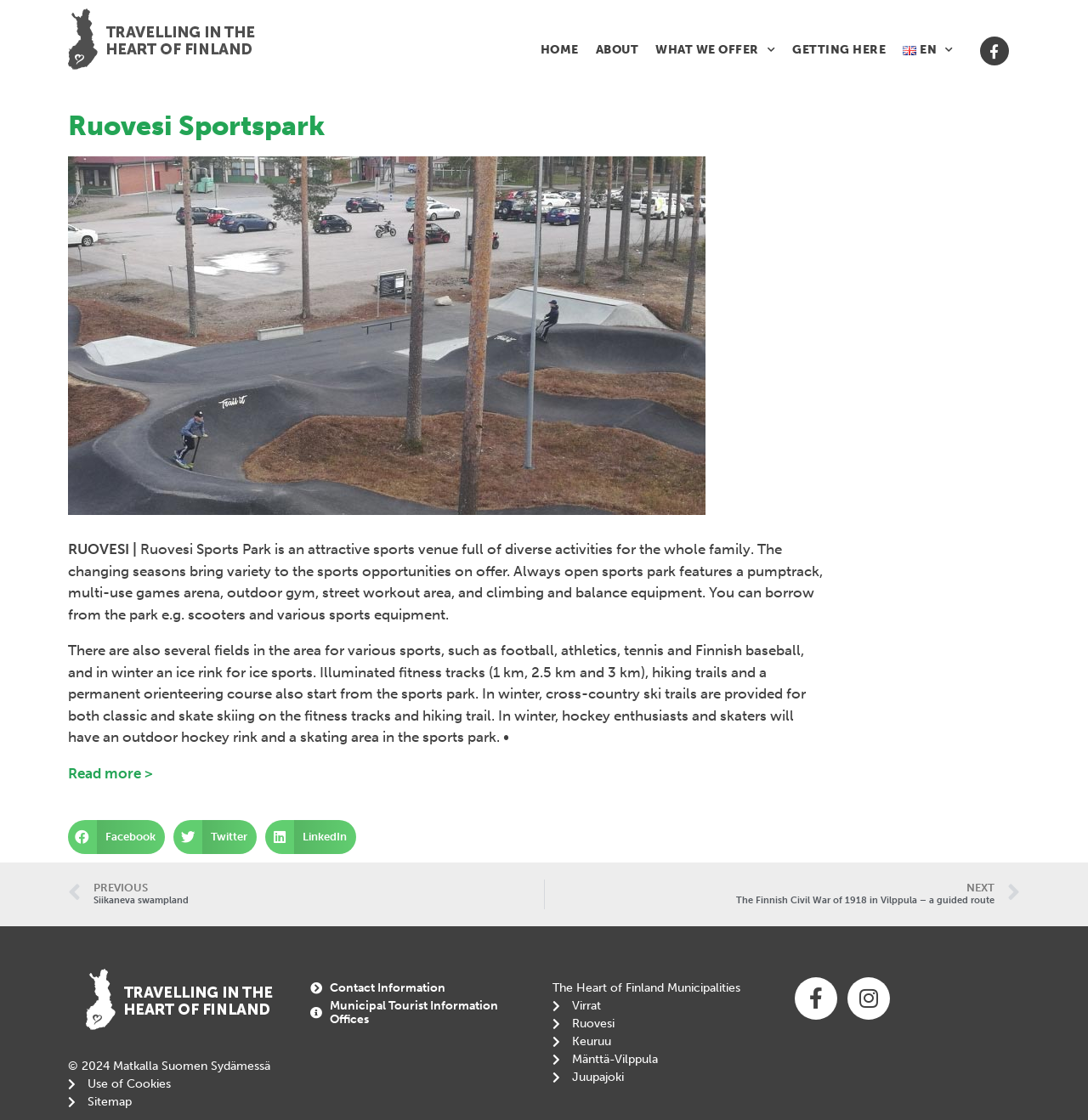Determine the bounding box coordinates for the HTML element mentioned in the following description: "Municipal Tourist Information Offices". The coordinates should be a list of four floats ranging from 0 to 1, represented as [left, top, right, bottom].

[0.285, 0.892, 0.492, 0.916]